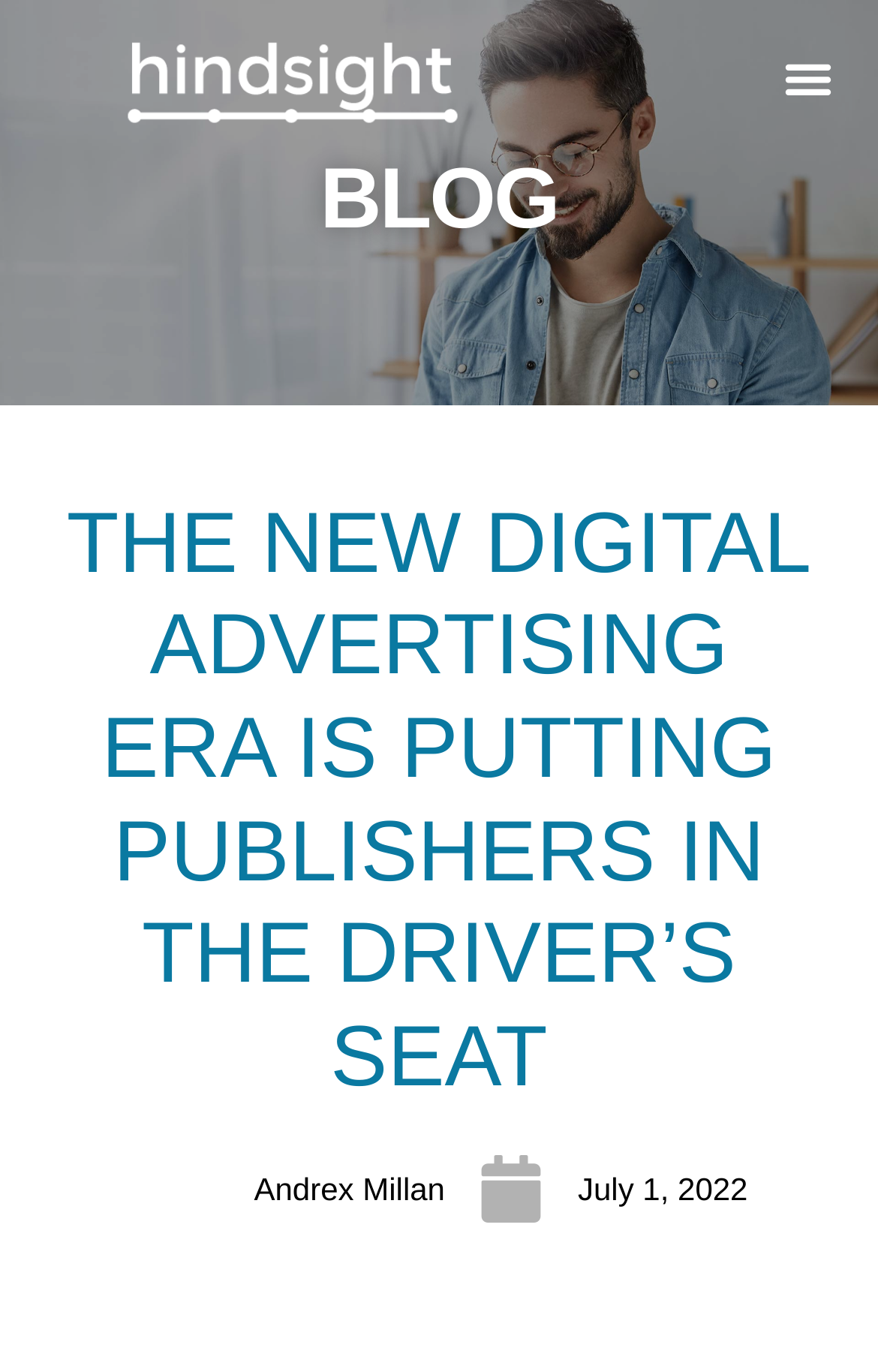What is the author's name?
Provide a fully detailed and comprehensive answer to the question.

I found a link with the text 'Picture of Andrex Millan' which suggests that Andrex Millan is the author of the article.